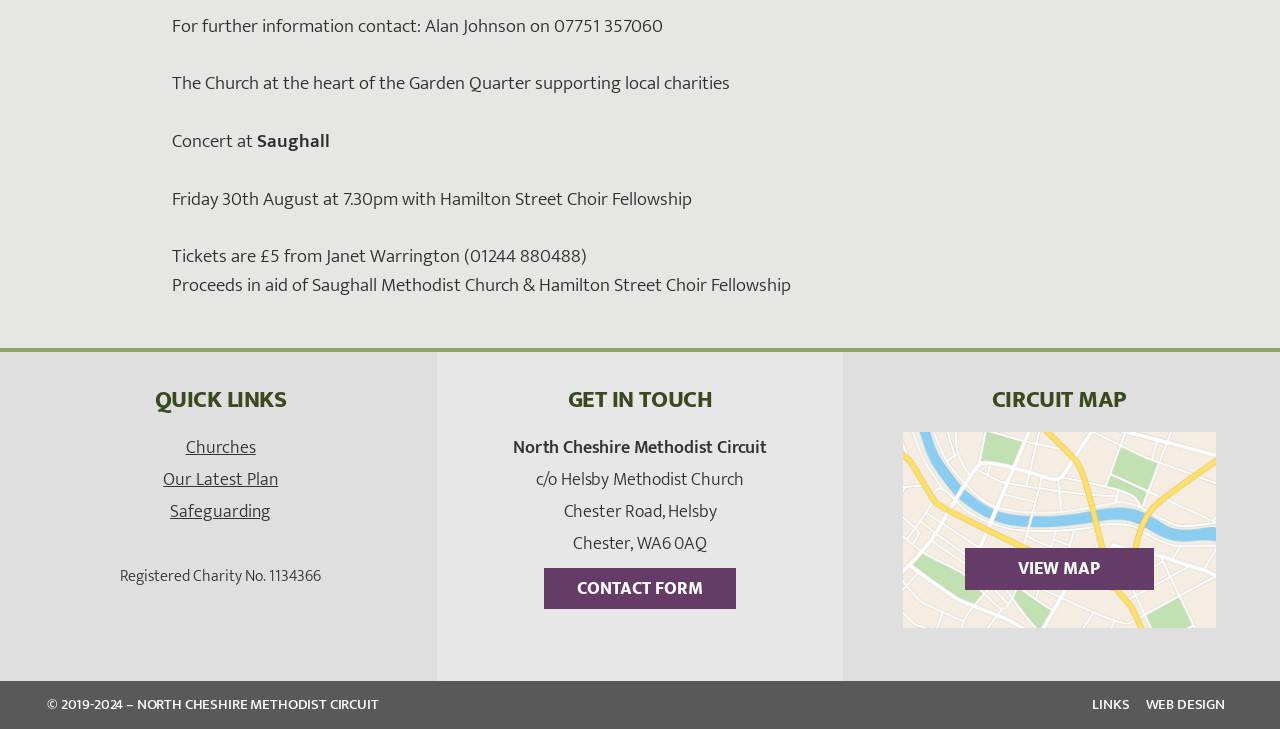Based on the element description, predict the bounding box coordinates (top-left x, top-left y, bottom-right x, bottom-right y) for the UI element in the screenshot: View Map

[0.68, 0.592, 0.975, 0.875]